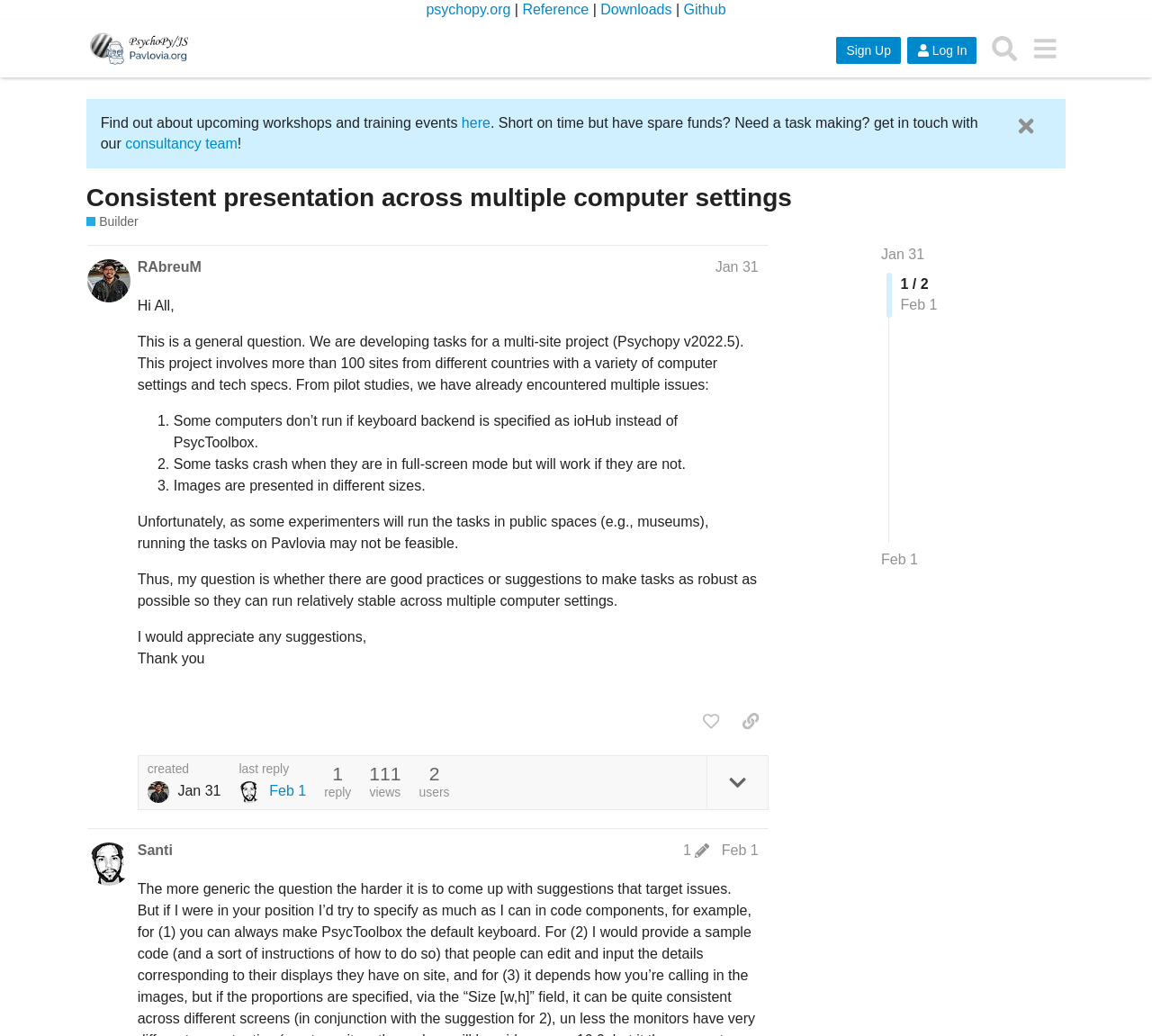How many sites are involved in the project?
Please give a detailed and elaborate answer to the question based on the image.

The question is asking about the number of sites involved in the project, which is mentioned in the post as 'more than 100 sites from different countries'.